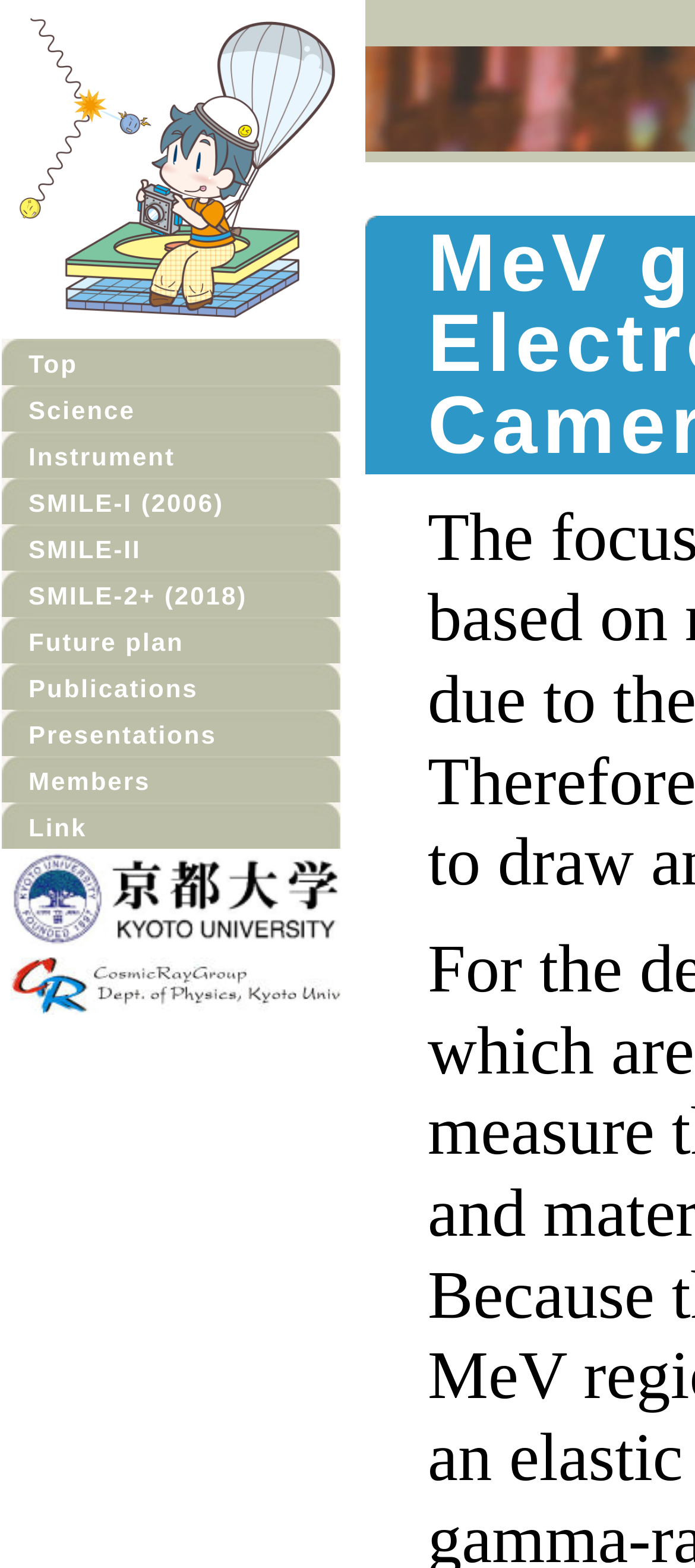Please reply with a single word or brief phrase to the question: 
How many links are under the 'Top' heading?

1